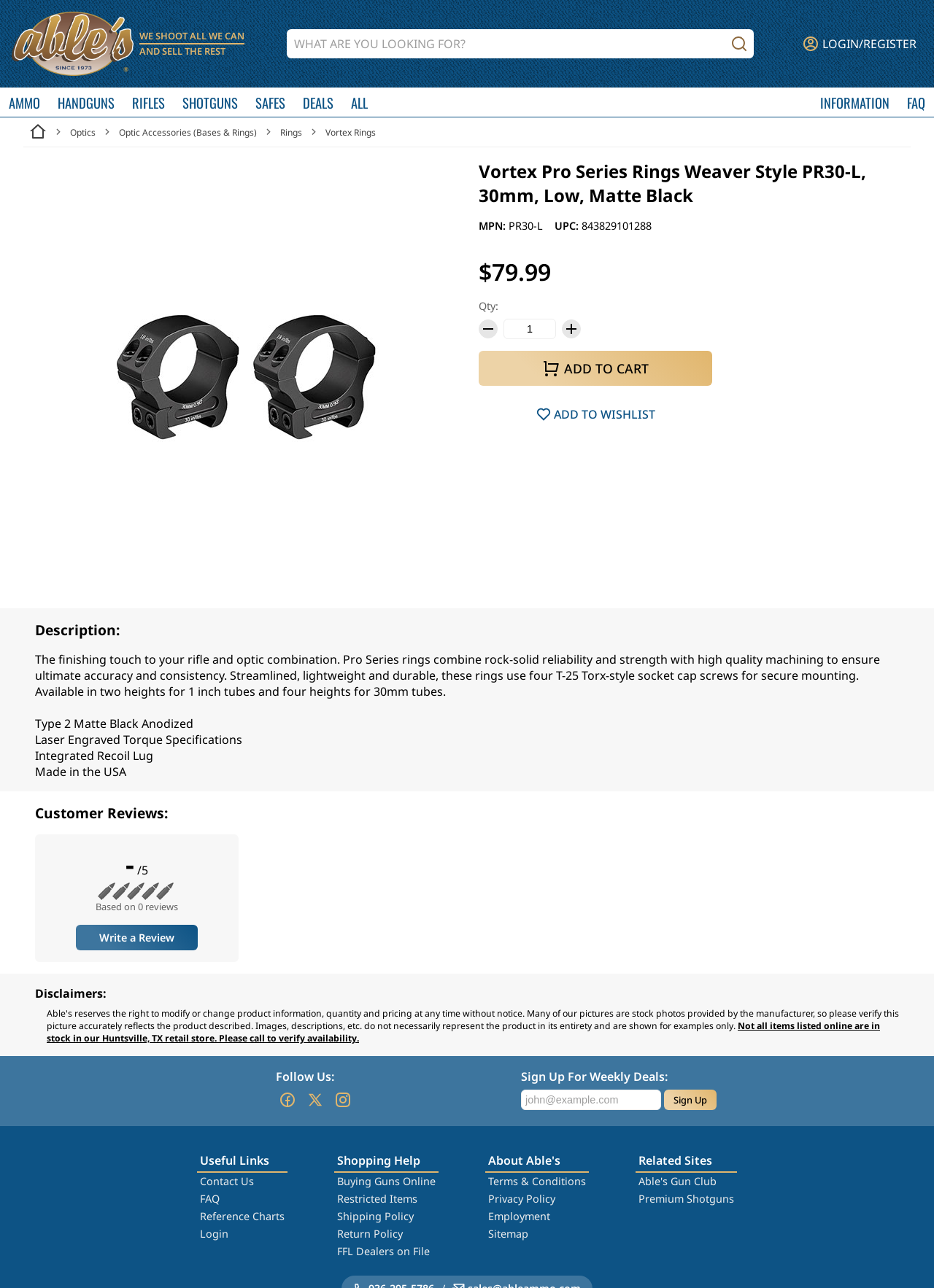Create a detailed narrative of the webpage’s visual and textual elements.

This webpage is about a product, specifically the Vortex Pro Series Rings Weaver Style PR30-L, 30mm, Low, Matte Black. At the top left corner, there is a logo of Able Ammo, which is a link. Next to the logo, there is a search bar with a button. On the top right corner, there are several links, including "LOGIN/REGISTER", "AMMO", "HANDGUNS", "RIFLES", "SHOTGUNS", "SAFES", "DEALS", and "ALL". 

Below the top navigation bar, there is a main section that takes up most of the page. It starts with a heading that displays the product name. Below the heading, there are several lines of text that provide product information, including the MPN and UPC numbers, and the price of $79.99. There is also a quantity selector and an "ADD TO CART" button.

Following the product information, there is a product description that explains the features and benefits of the Vortex Pro Series Rings. The description is divided into several paragraphs and includes details such as the type of anodizing, the presence of a recoil lug, and the fact that it is made in the USA.

Below the product description, there is a section for customer reviews. It displays a rating of 0 out of 5 stars, based on 0 reviews. There is also a "Write a Review" button.

Next, there is a section for disclaimers, which includes a note about availability and a warning to verify availability before visiting the retail store.

At the bottom of the page, there are several links and sections, including "Follow Us" with links to social media, "Sign Up For Weekly Deals" with a newsletter signup form, and "Useful Links" with links to various pages such as "Contact Us", "FAQ", and "Login".